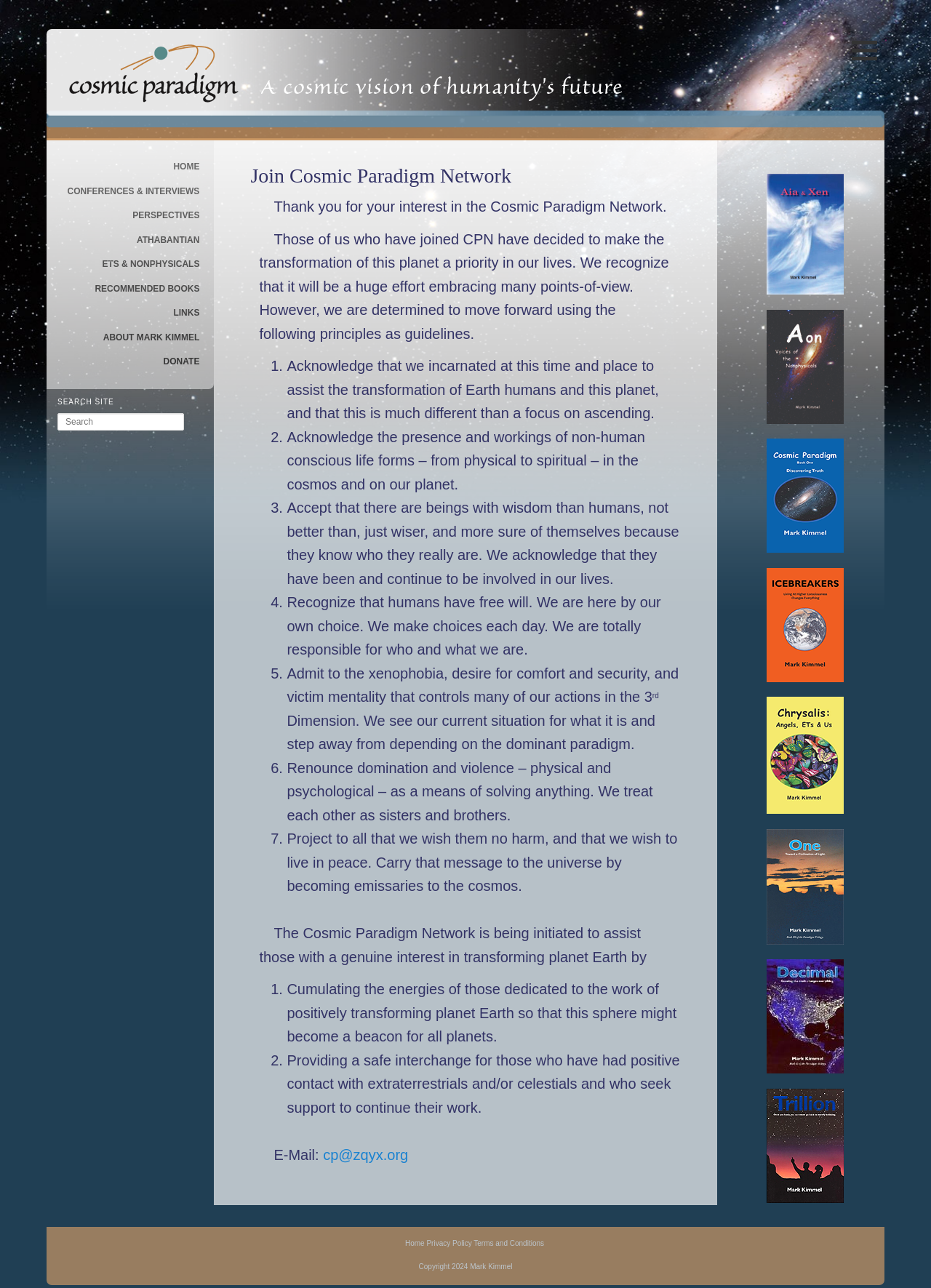How many principles are listed for transforming the planet?
Please ensure your answer is as detailed and informative as possible.

The principles are listed in the article section, and they are numbered from 1 to 7. They include acknowledging the transformation of Earth humans, acknowledging non-human conscious life forms, and more.